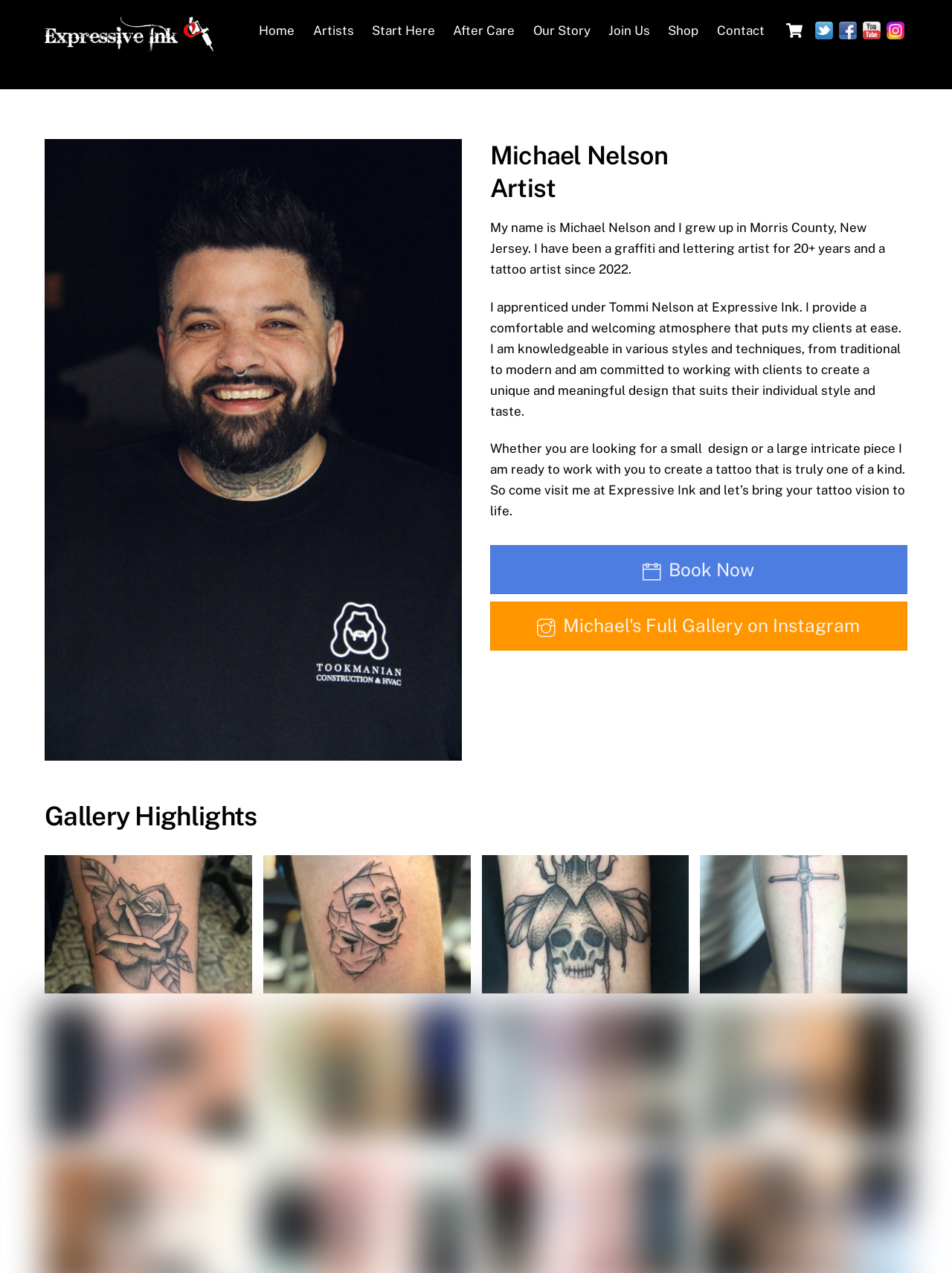Provide a brief response to the question using a single word or phrase: 
What is the name of the tattoo artist?

Michael Nelson